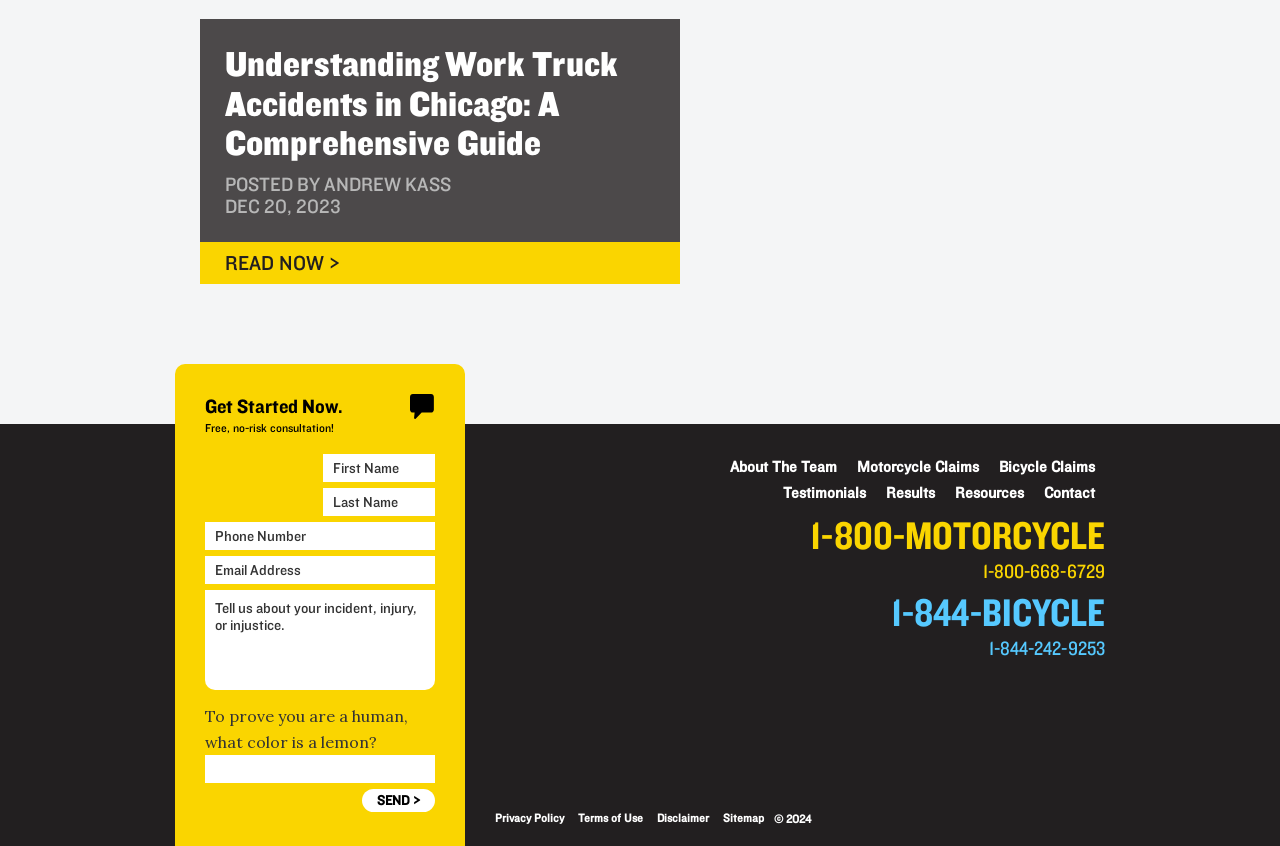Provide a short, one-word or phrase answer to the question below:
What is the copyright year?

2024